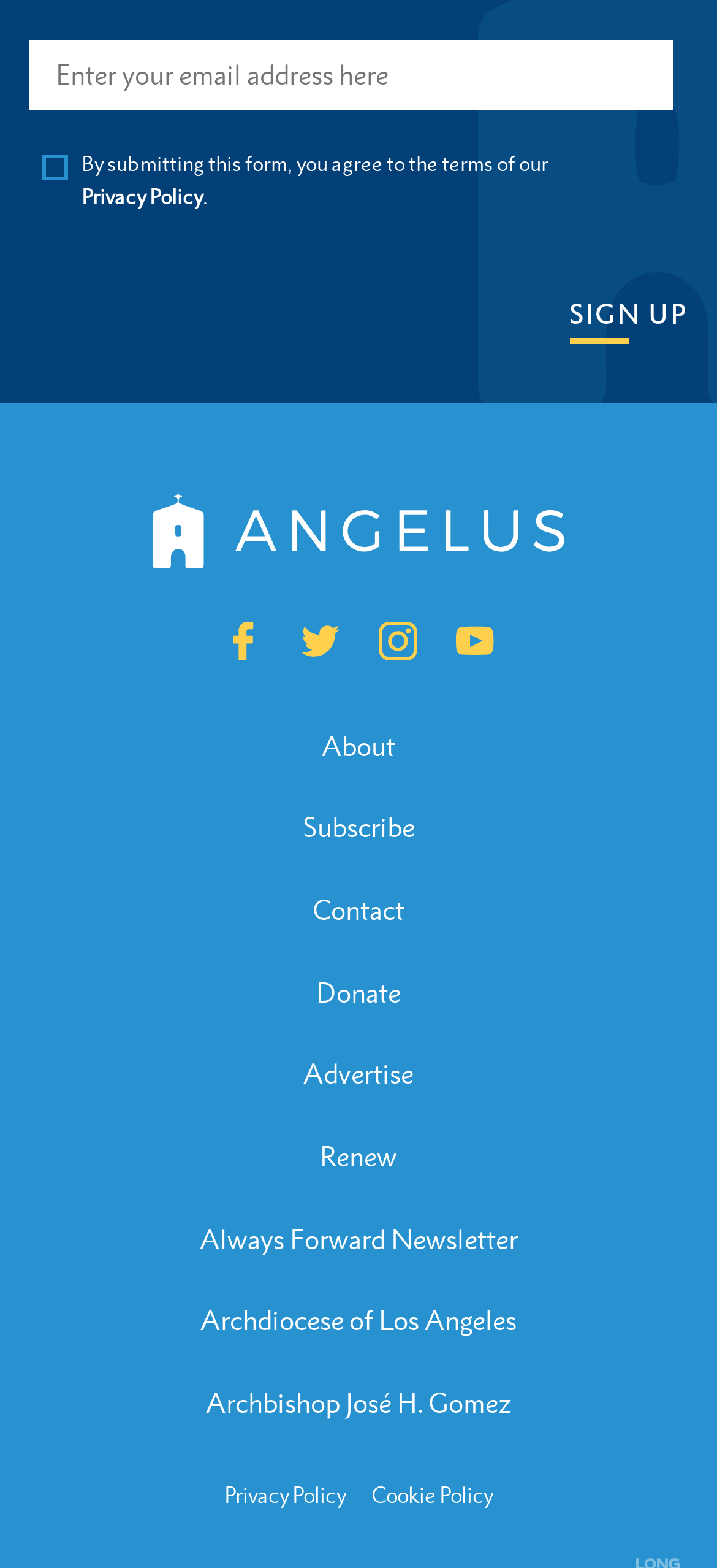Using the element description: "Archdiocese of Los Angeles", determine the bounding box coordinates. The coordinates should be in the format [left, top, right, bottom], with values between 0 and 1.

[0.279, 0.831, 0.721, 0.853]